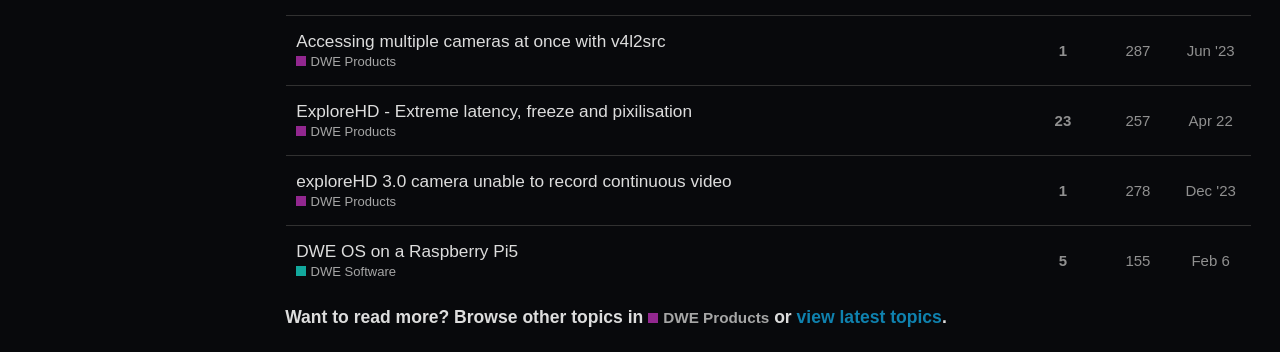Identify the bounding box coordinates of the element to click to follow this instruction: 'visit jess pryles hardcore carnivore'. Ensure the coordinates are four float values between 0 and 1, provided as [left, top, right, bottom].

None